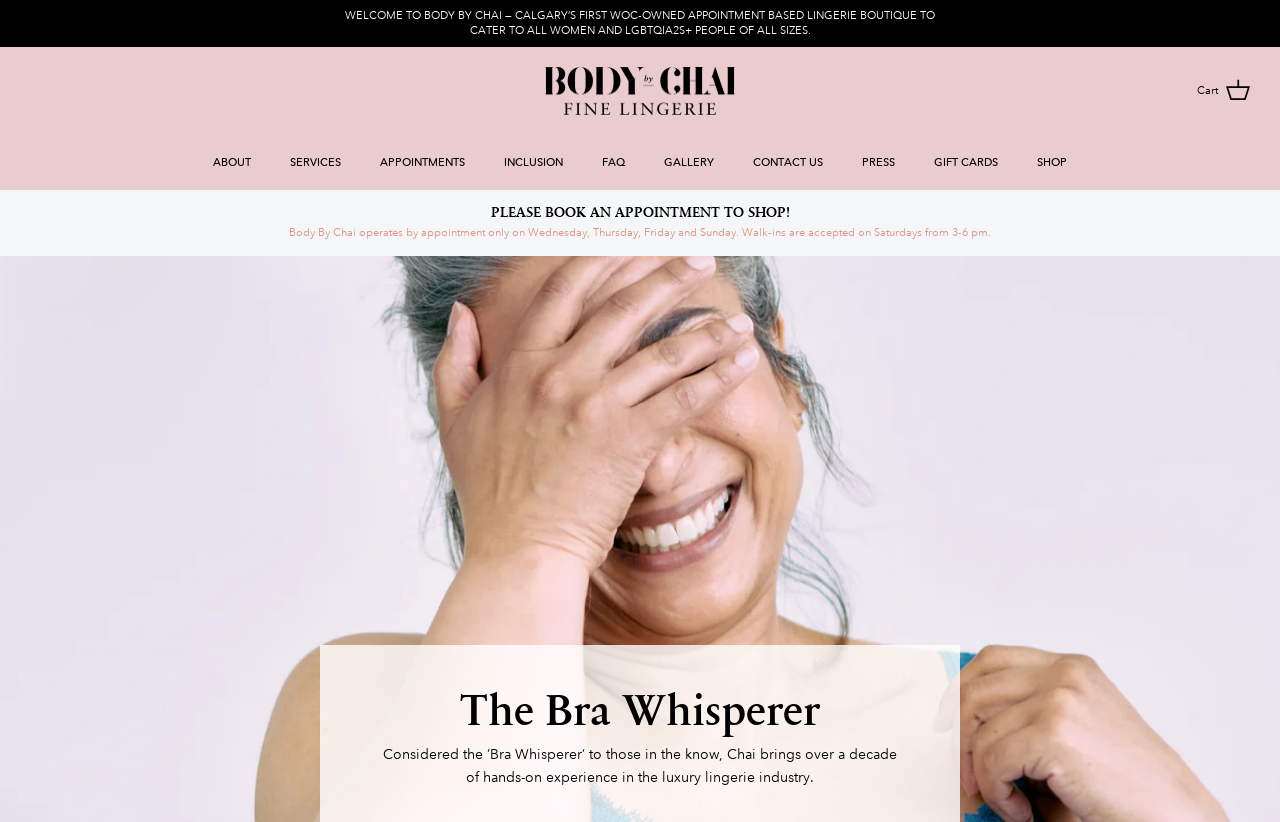Using the description: "GIFT CARDS", determine the UI element's bounding box coordinates. Ensure the coordinates are in the format of four float numbers between 0 and 1, i.e., [left, top, right, bottom].

[0.716, 0.166, 0.794, 0.23]